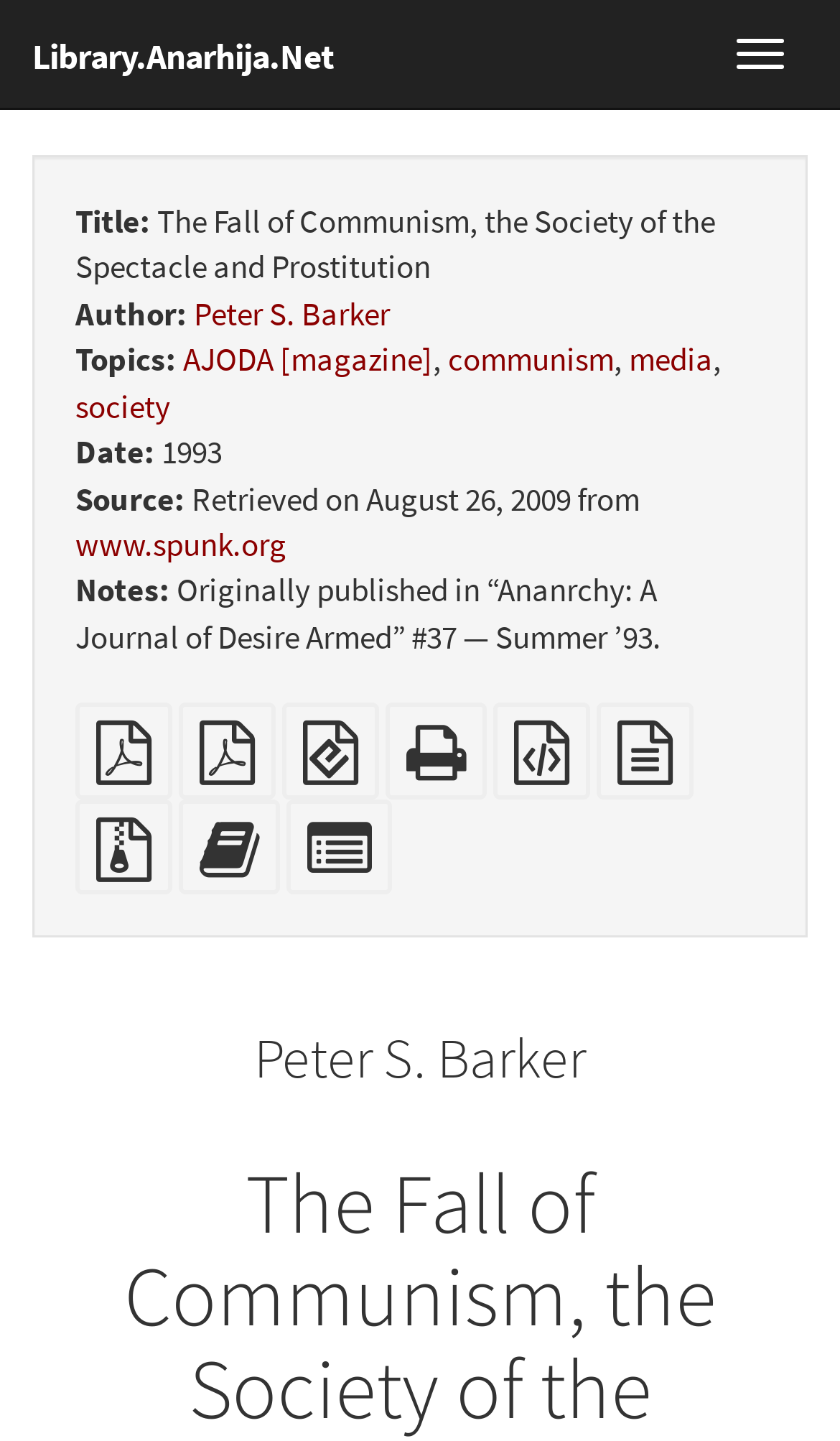How many formats are available for downloading the article?
Using the image provided, answer with just one word or phrase.

6